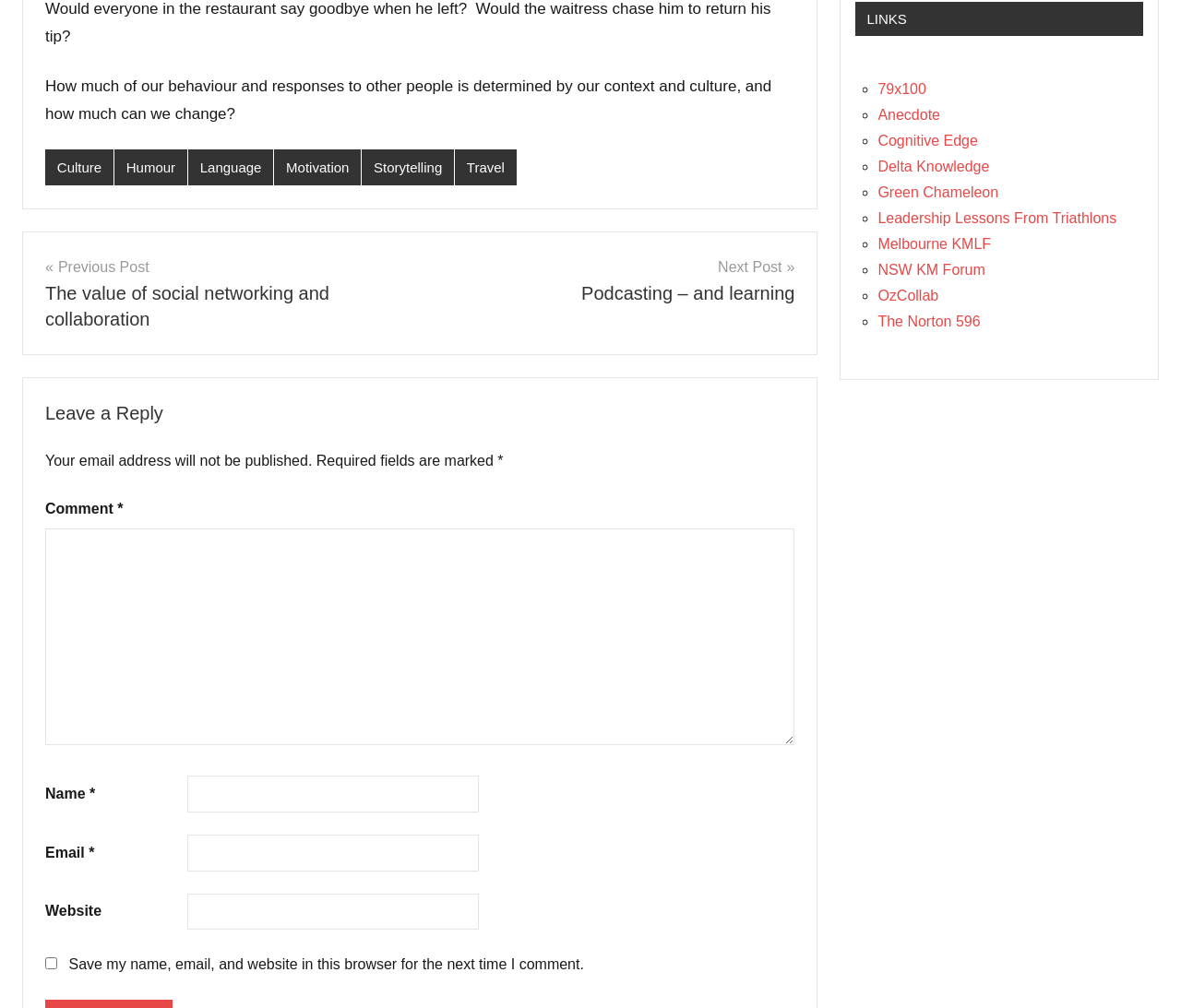Utilize the details in the image to thoroughly answer the following question: What is required to leave a reply?

To leave a reply, the webpage requires the user to fill in the 'Name', 'Email', and 'Comment' fields, which are marked as required fields.